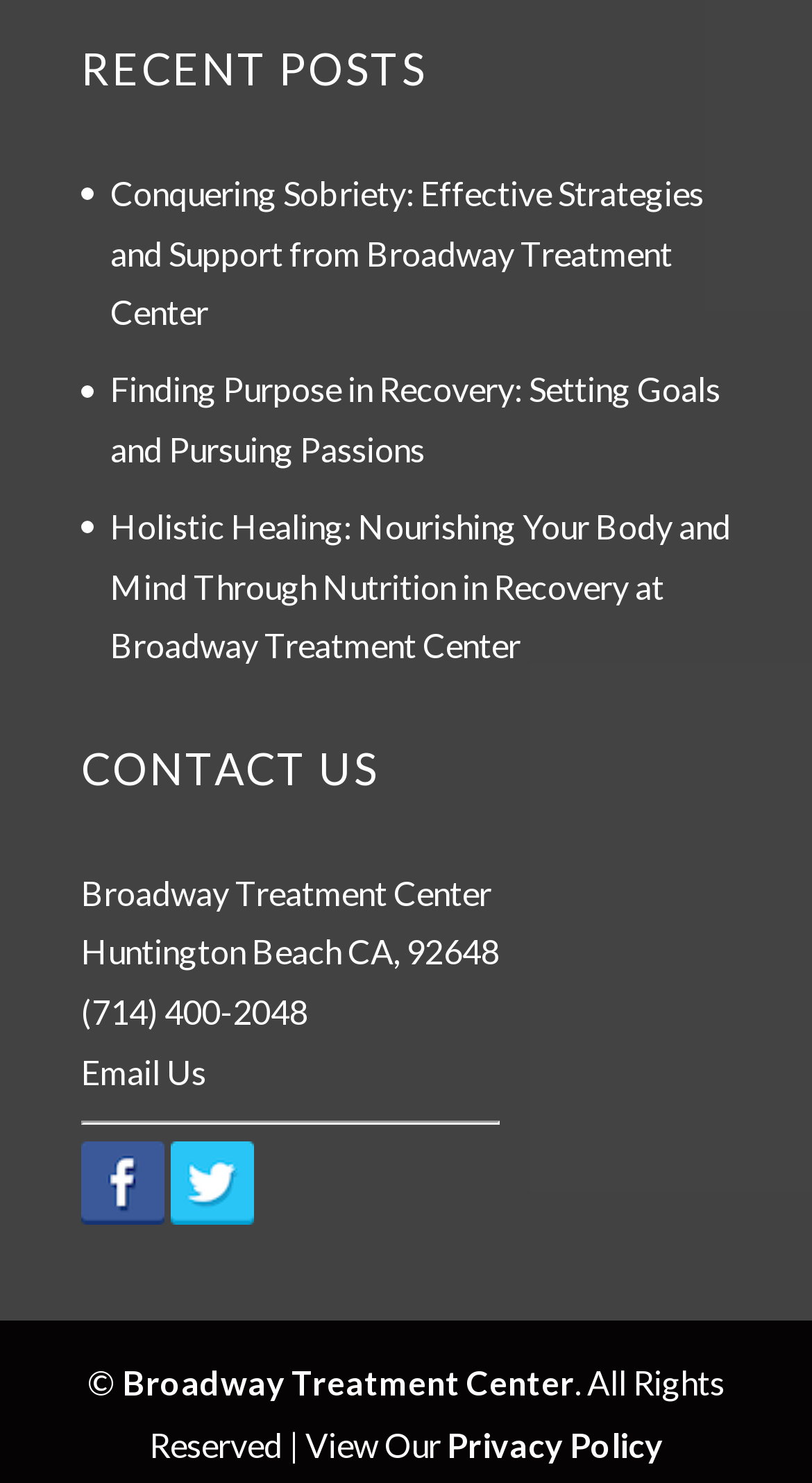Pinpoint the bounding box coordinates of the clickable area necessary to execute the following instruction: "Visit Broadway Treatment Center Facebook". The coordinates should be given as four float numbers between 0 and 1, namely [left, top, right, bottom].

[0.1, 0.803, 0.203, 0.83]